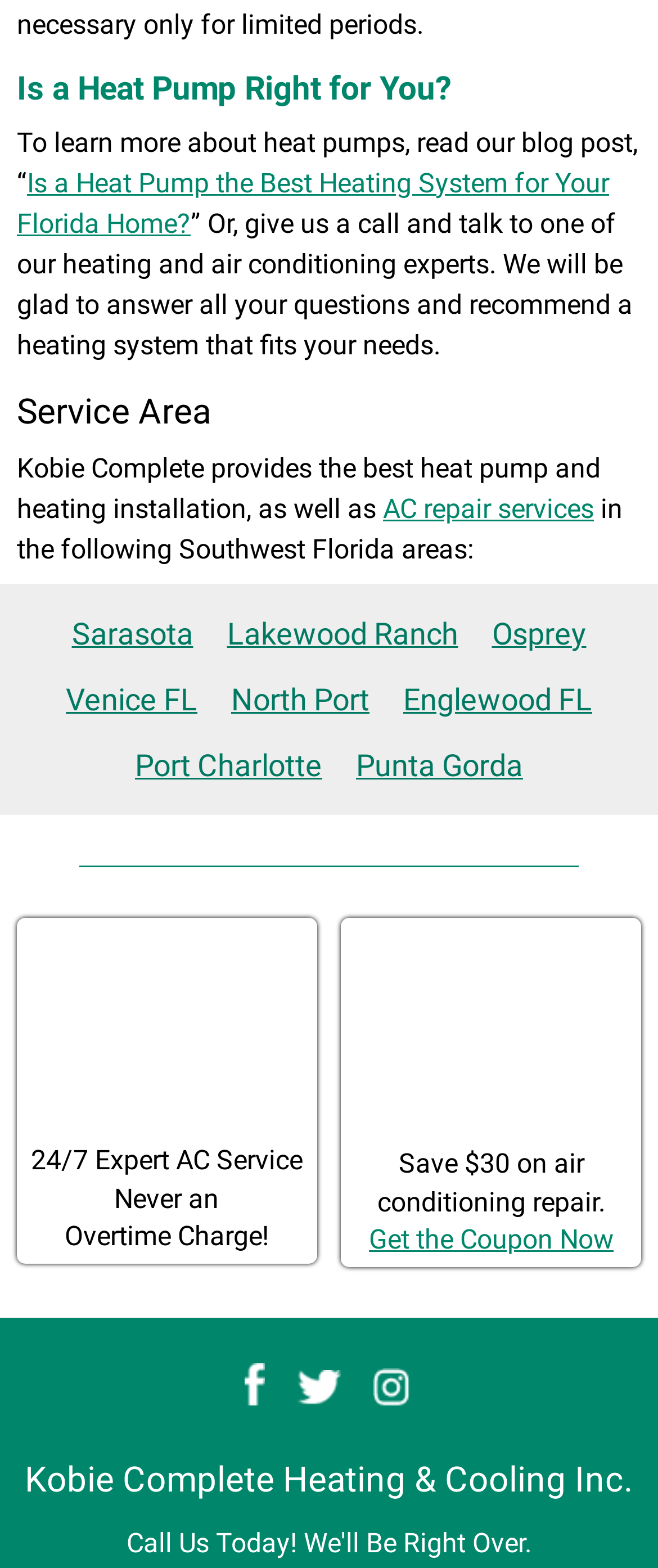Can you identify the bounding box coordinates of the clickable region needed to carry out this instruction: 'Learn more about AC repair services'? The coordinates should be four float numbers within the range of 0 to 1, stated as [left, top, right, bottom].

[0.582, 0.314, 0.903, 0.334]